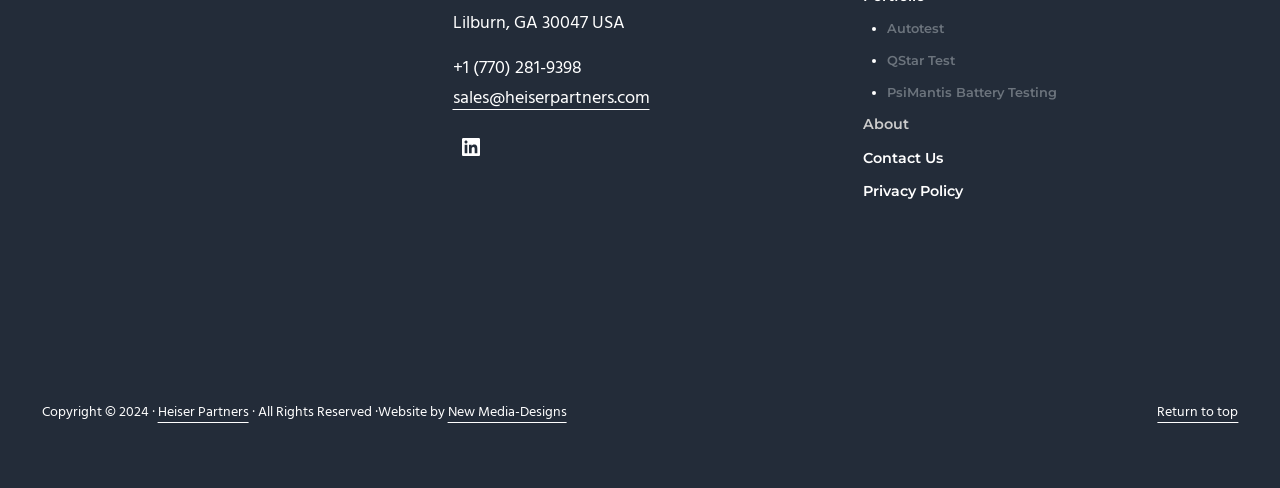Please respond in a single word or phrase: 
What is the company's name?

Heiser Partners